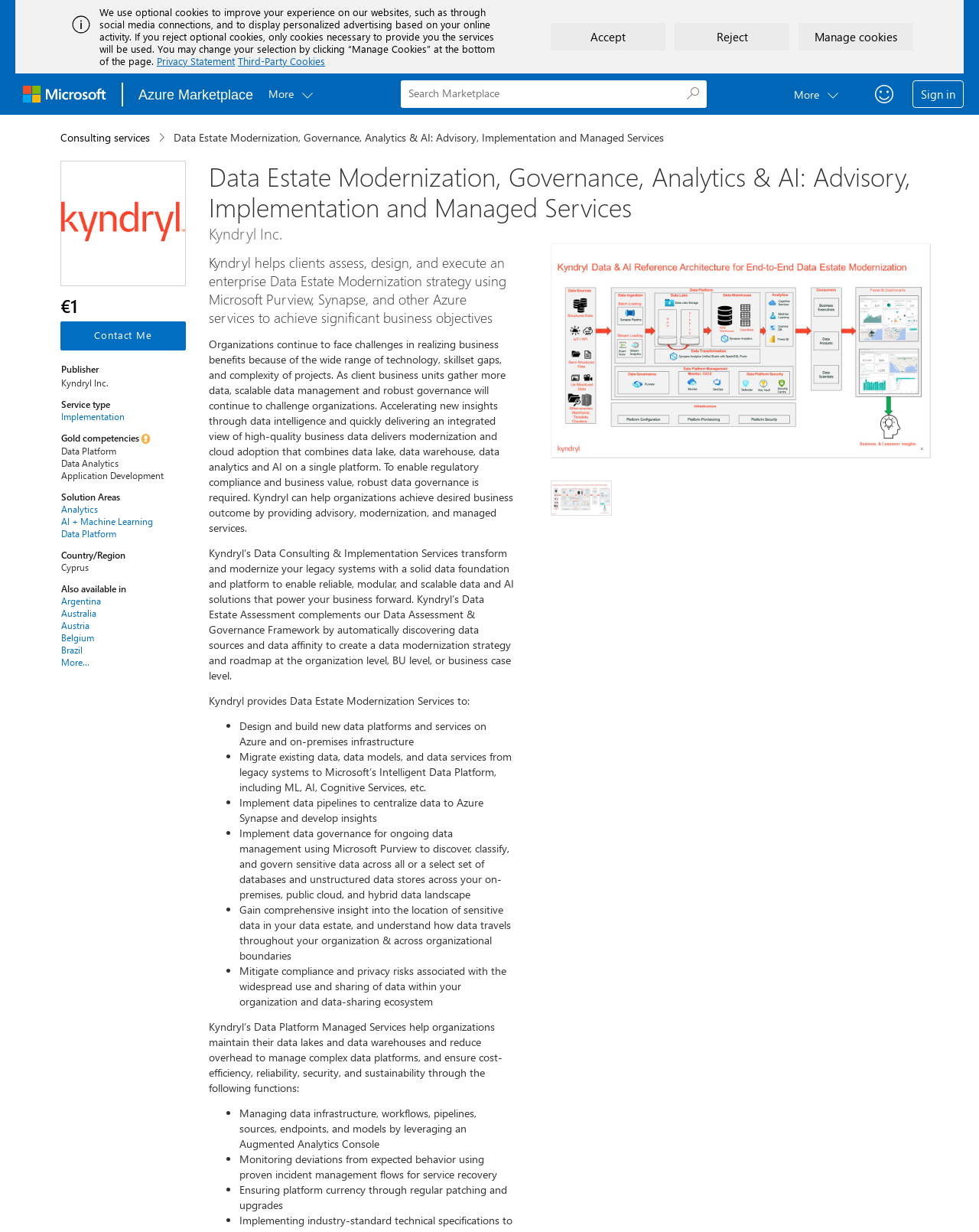What is the service related to?
Look at the image and answer the question with a single word or phrase.

Data Estate Modernization